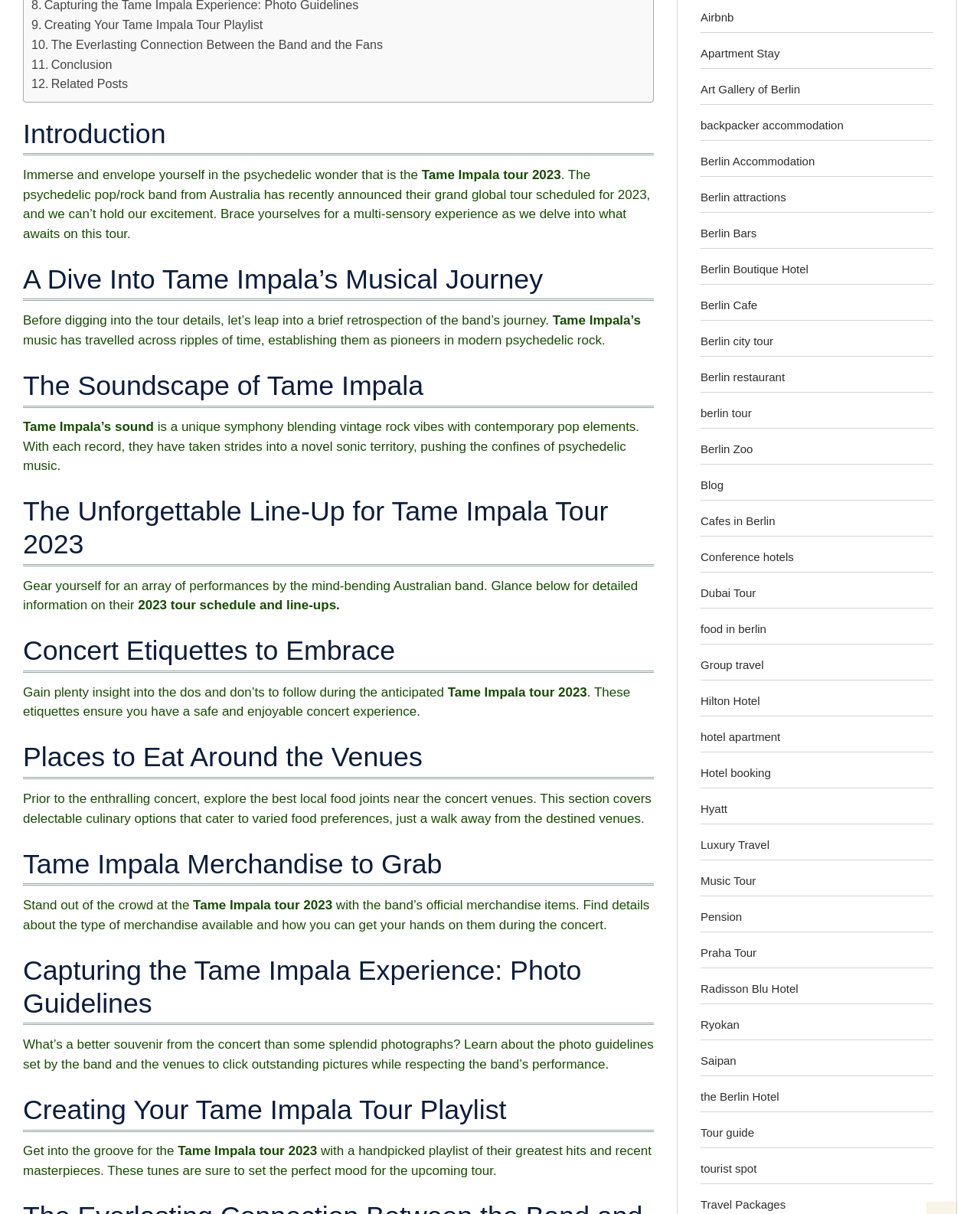Using the format (top-left x, top-left y, bottom-right x, bottom-right y), and given the element description, identify the bounding box coordinates within the screenshot: Art Gallery of Berlin

[0.715, 0.068, 0.816, 0.079]